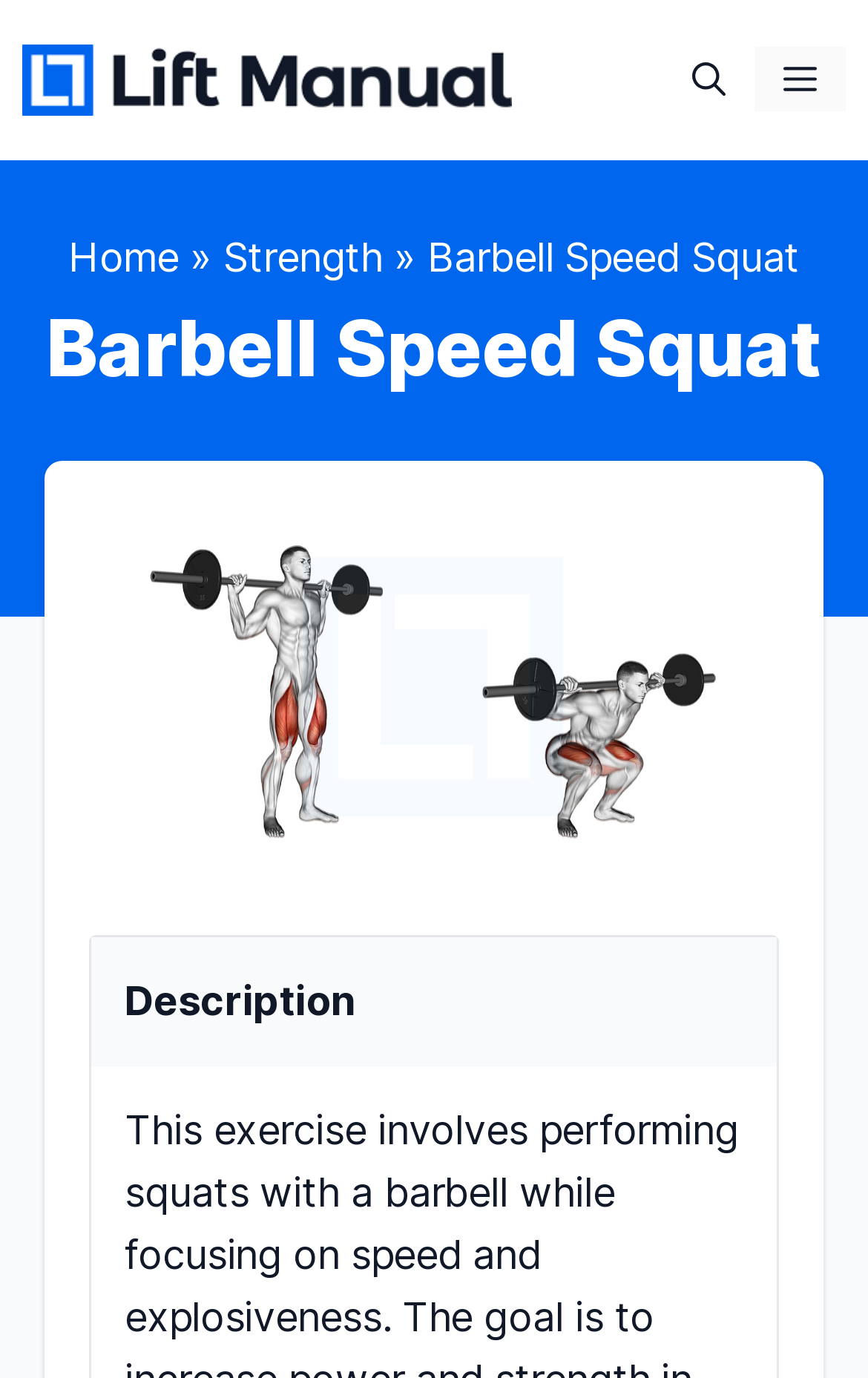Answer the question with a single word or phrase: 
What is the purpose of the 'Menu' button?

To open the primary menu